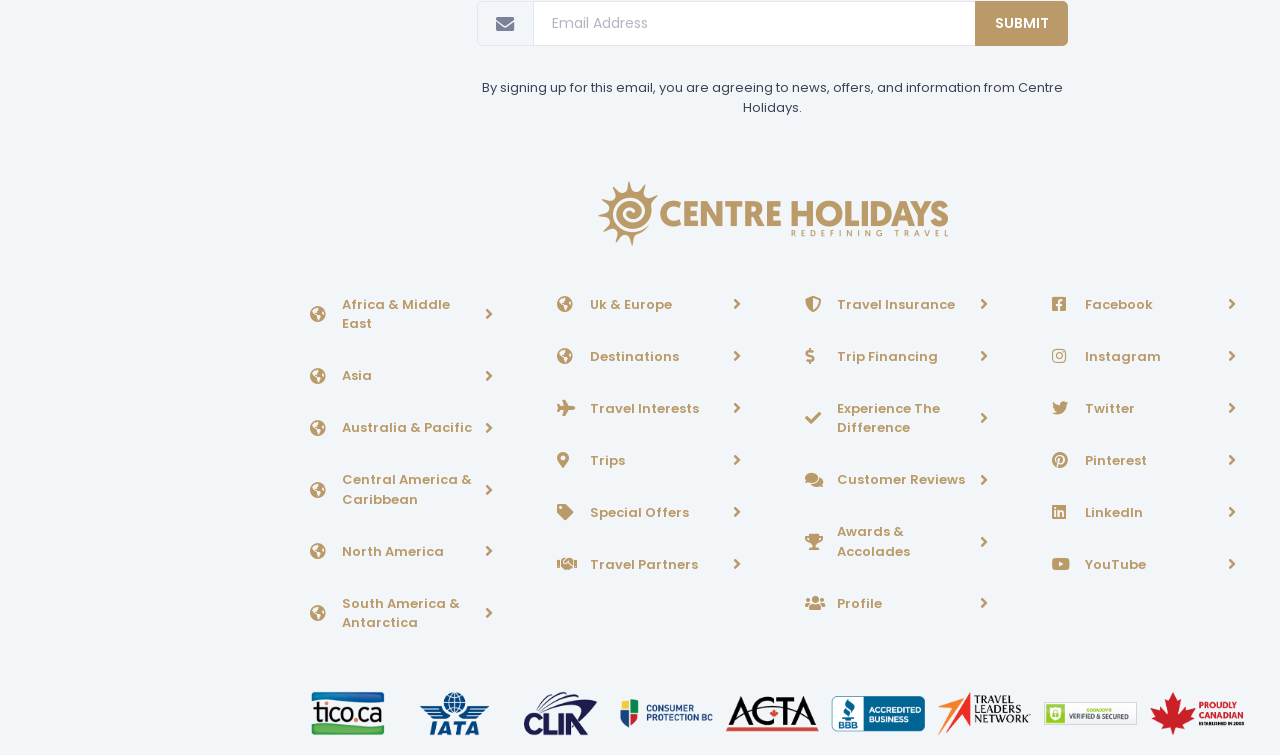Pinpoint the bounding box coordinates of the element you need to click to execute the following instruction: "Enter your name". The bounding box should be represented by four float numbers between 0 and 1, in the format [left, top, right, bottom].

None